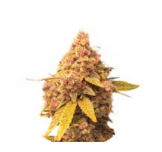Explain the details of the image you are viewing.

The image showcases the vibrant and lush buds of the "Narcos La Mandarina Feliz Autoflowering" strain, highlighting its striking golden hues and dense structure. This autoflowering cannabis variety is designed to offer an exceptional growing experience, with a focus on producing a high-quality yield. The prominent yellow leaves and rich coloration suggest a well-developed plant, ideal for both new and seasoned cultivators looking to expand their collection. The accompanying context from the website indicates it is part of a product offering that emphasizes the benefits of autoflowering strains, making it a convenient choice for those seeking robust and flavorful cannabis without the extensive wait times associated with traditional photoperiod varieties.